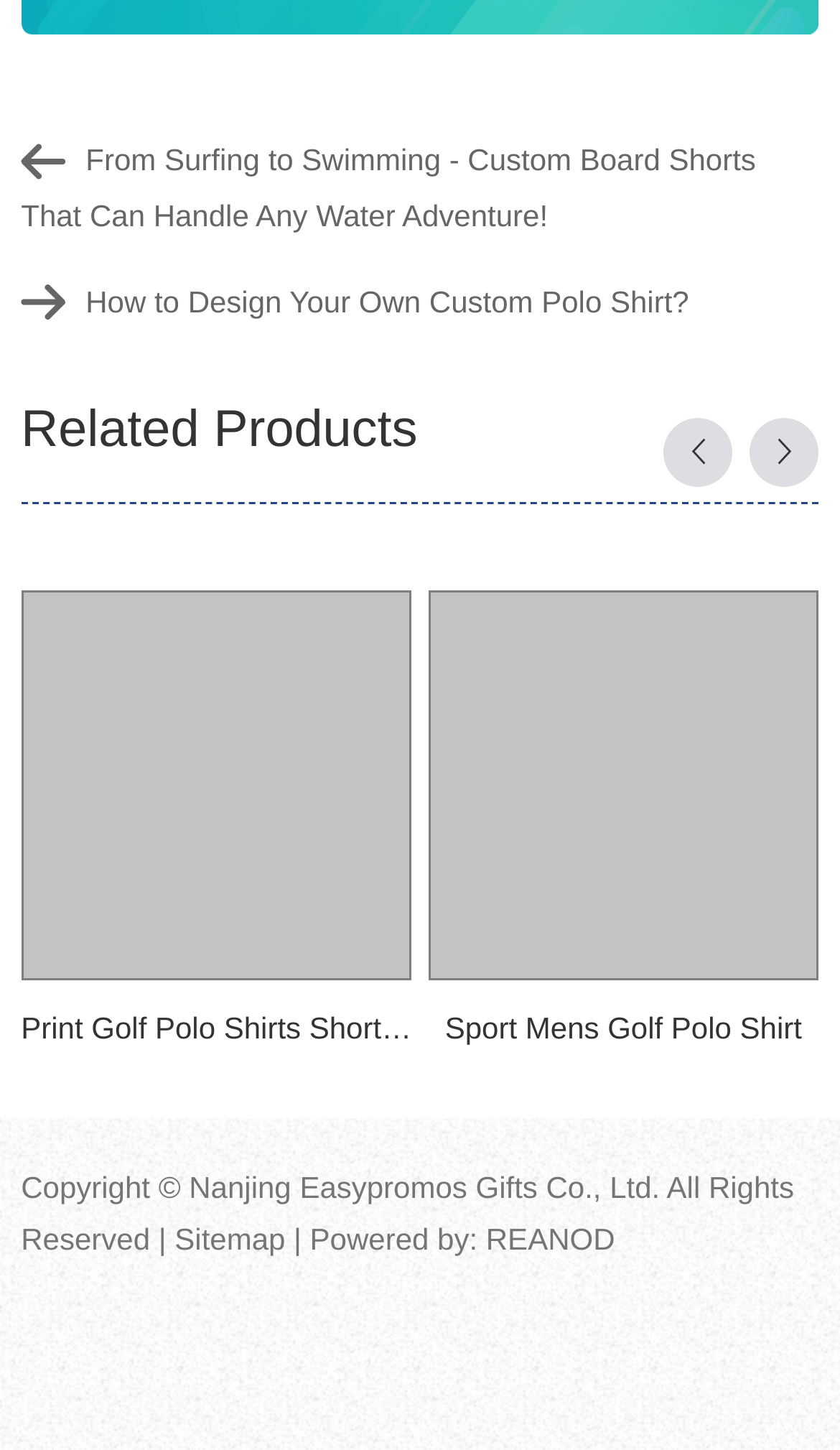Please determine the bounding box coordinates of the element to click in order to execute the following instruction: "Explore breathable golf polo shirts". The coordinates should be four float numbers between 0 and 1, specified as [left, top, right, bottom].

[0.025, 0.407, 0.49, 0.677]